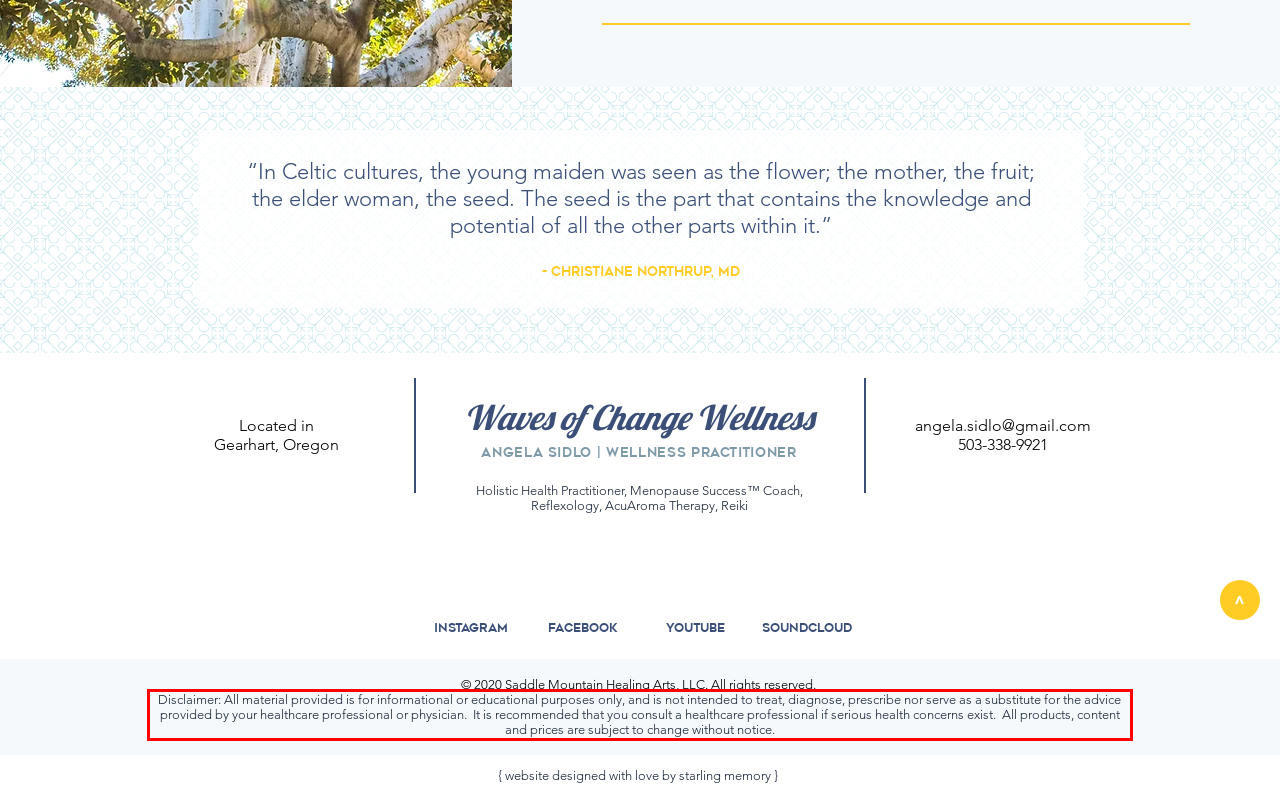Identify and transcribe the text content enclosed by the red bounding box in the given screenshot.

Disclaimer: All material provided is for informational or educational purposes only, and is not intended to treat, diagnose, prescribe nor serve as a substitute for the advice provided by your healthcare professional or physician. It is recommended that you consult a healthcare professional if serious health concerns exist. All products, content and prices are subject to change without notice.